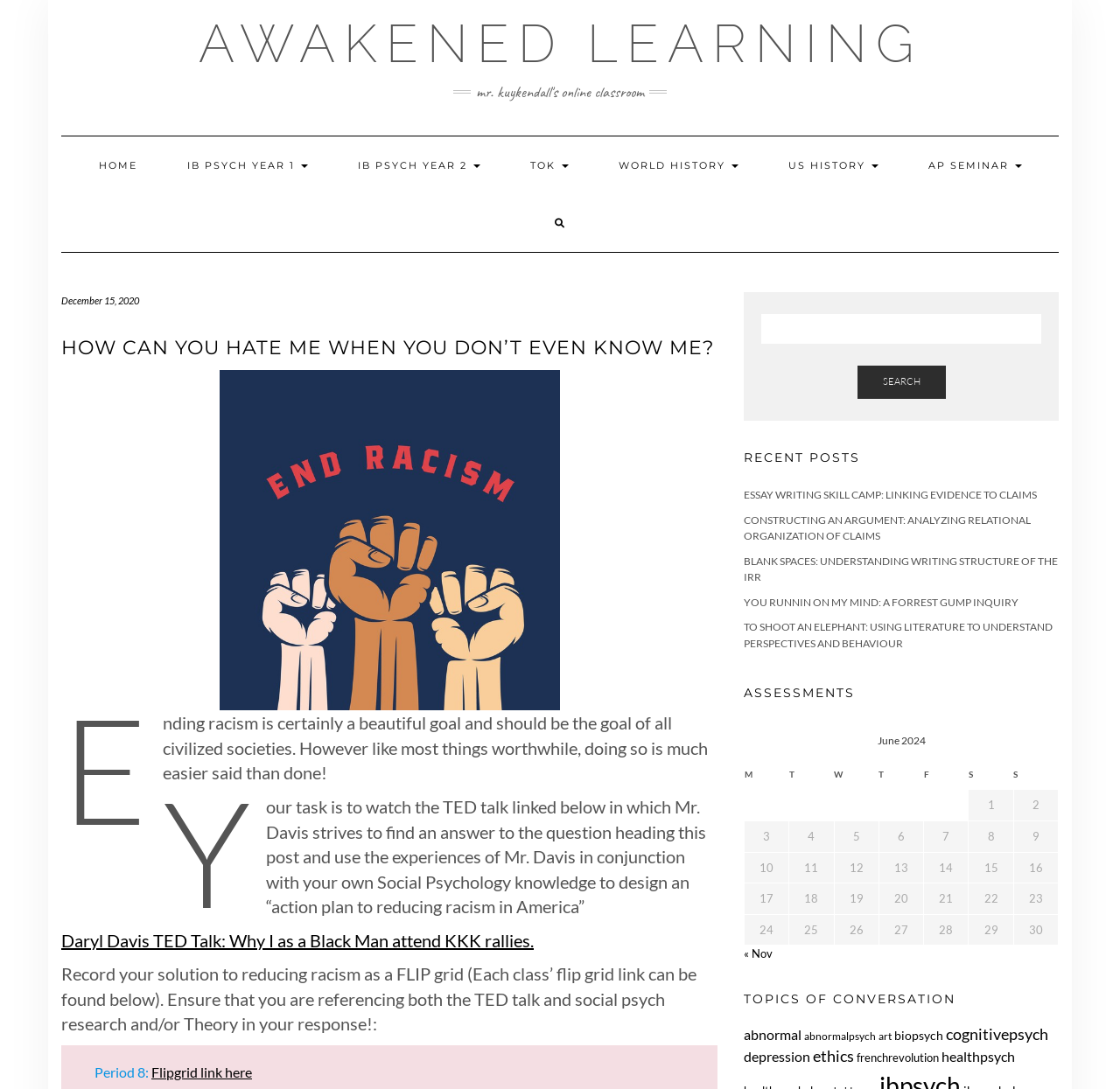Please find the bounding box coordinates of the element that needs to be clicked to perform the following instruction: "Watch the TED talk by Daryl Davis". The bounding box coordinates should be four float numbers between 0 and 1, represented as [left, top, right, bottom].

[0.055, 0.854, 0.477, 0.873]